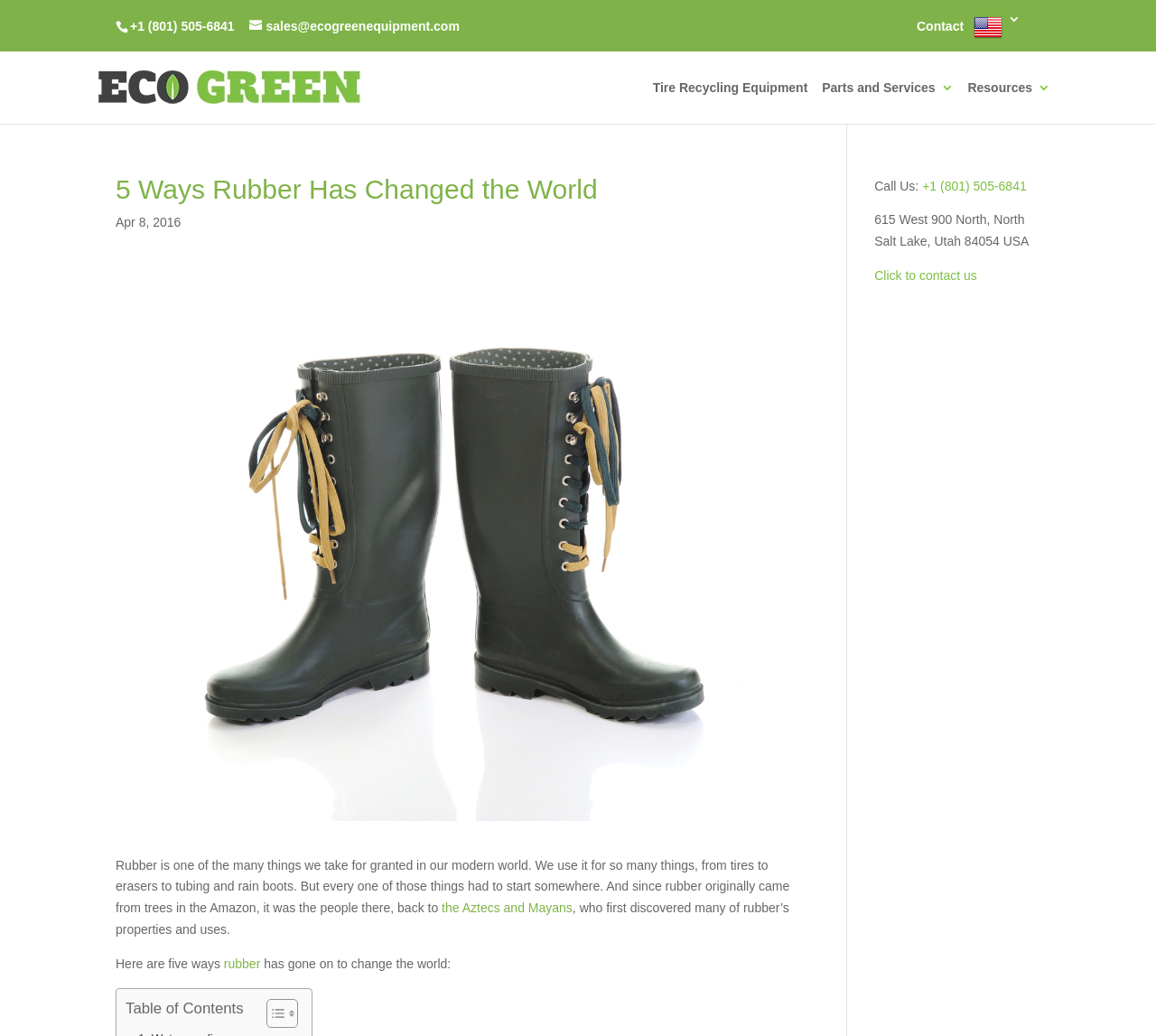Locate the heading on the webpage and return its text.

5 Ways Rubber Has Changed the World